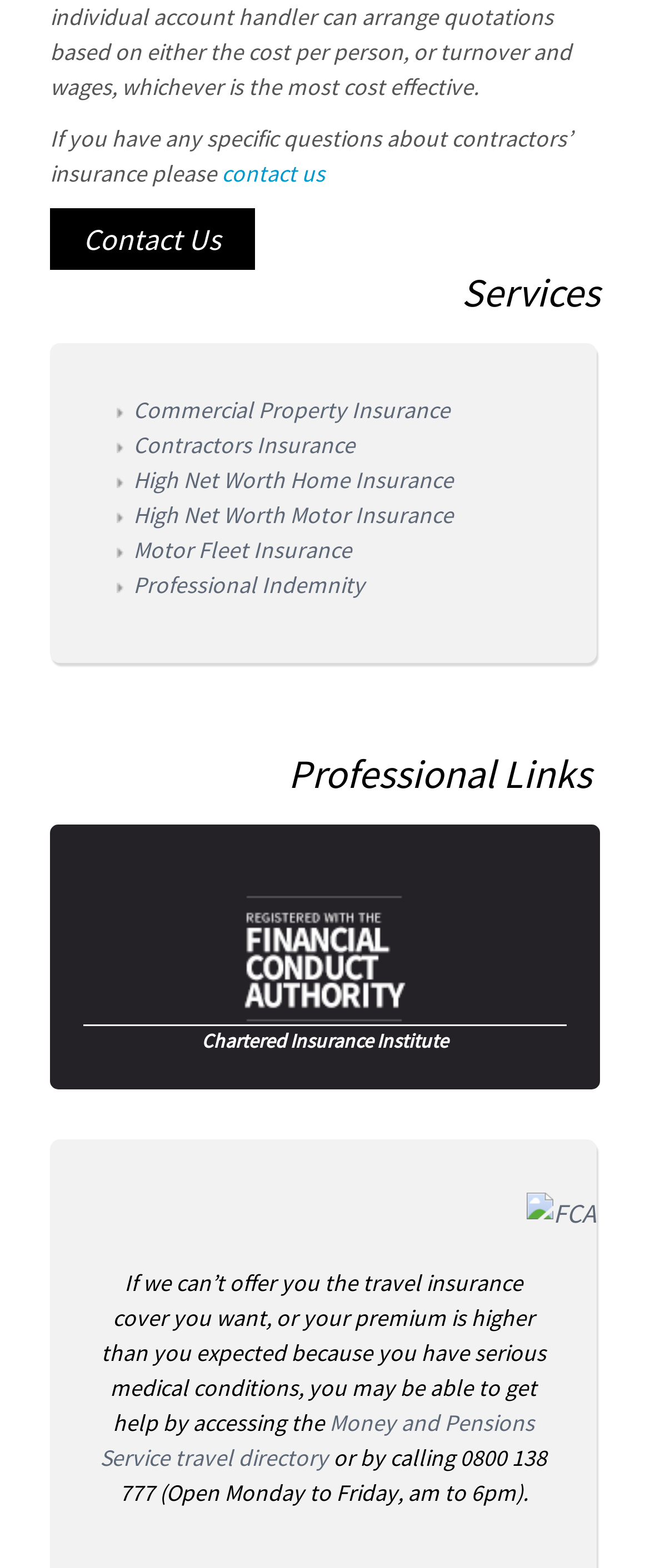Based on the element description: "Commercial Property Insurance", identify the UI element and provide its bounding box coordinates. Use four float numbers between 0 and 1, [left, top, right, bottom].

[0.205, 0.252, 0.692, 0.271]